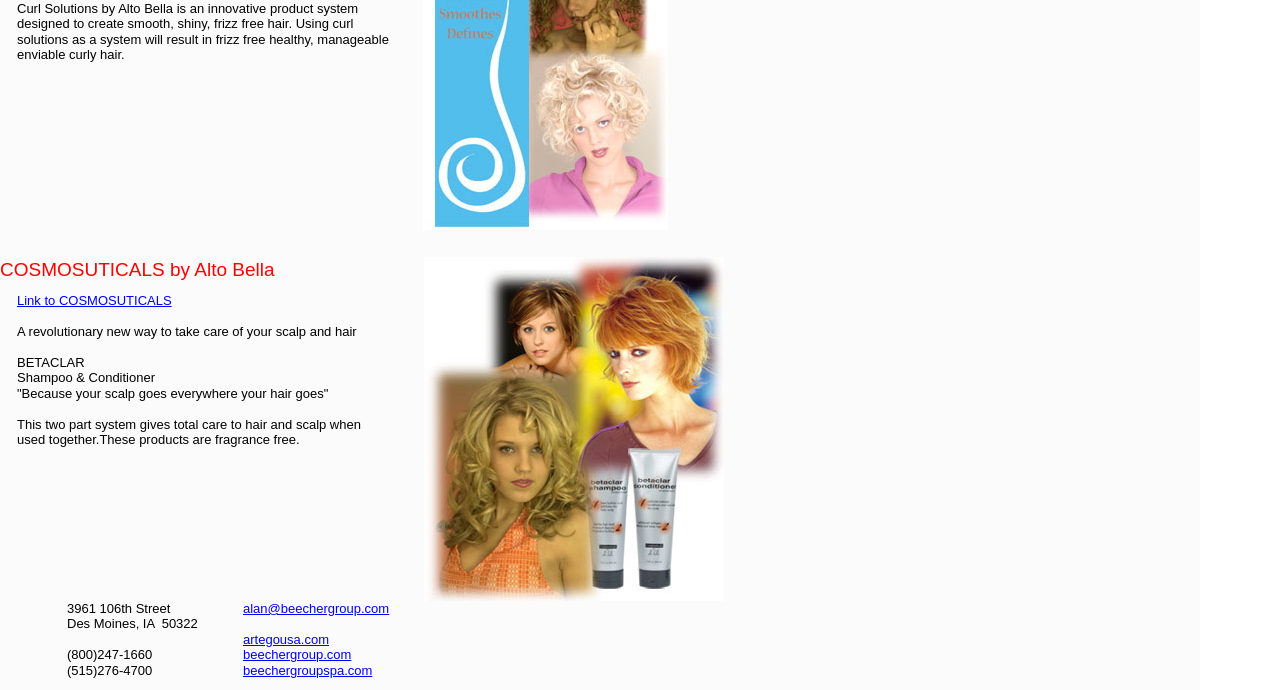Based on the description "beechergroup.com", find the bounding box of the specified UI element.

[0.19, 0.938, 0.275, 0.96]